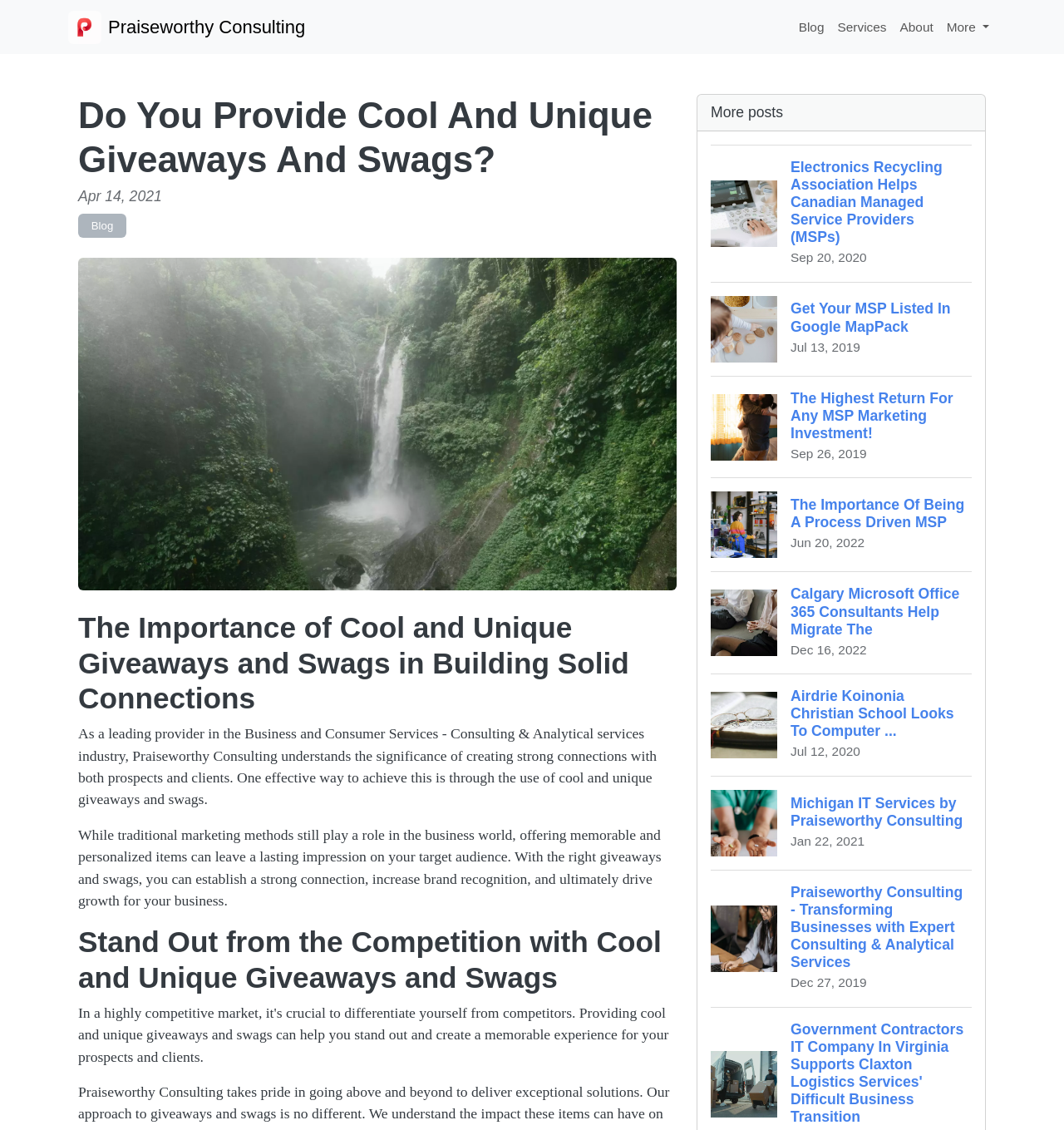Pinpoint the bounding box coordinates of the element that must be clicked to accomplish the following instruction: "Go to home page". The coordinates should be in the format of four float numbers between 0 and 1, i.e., [left, top, right, bottom].

None